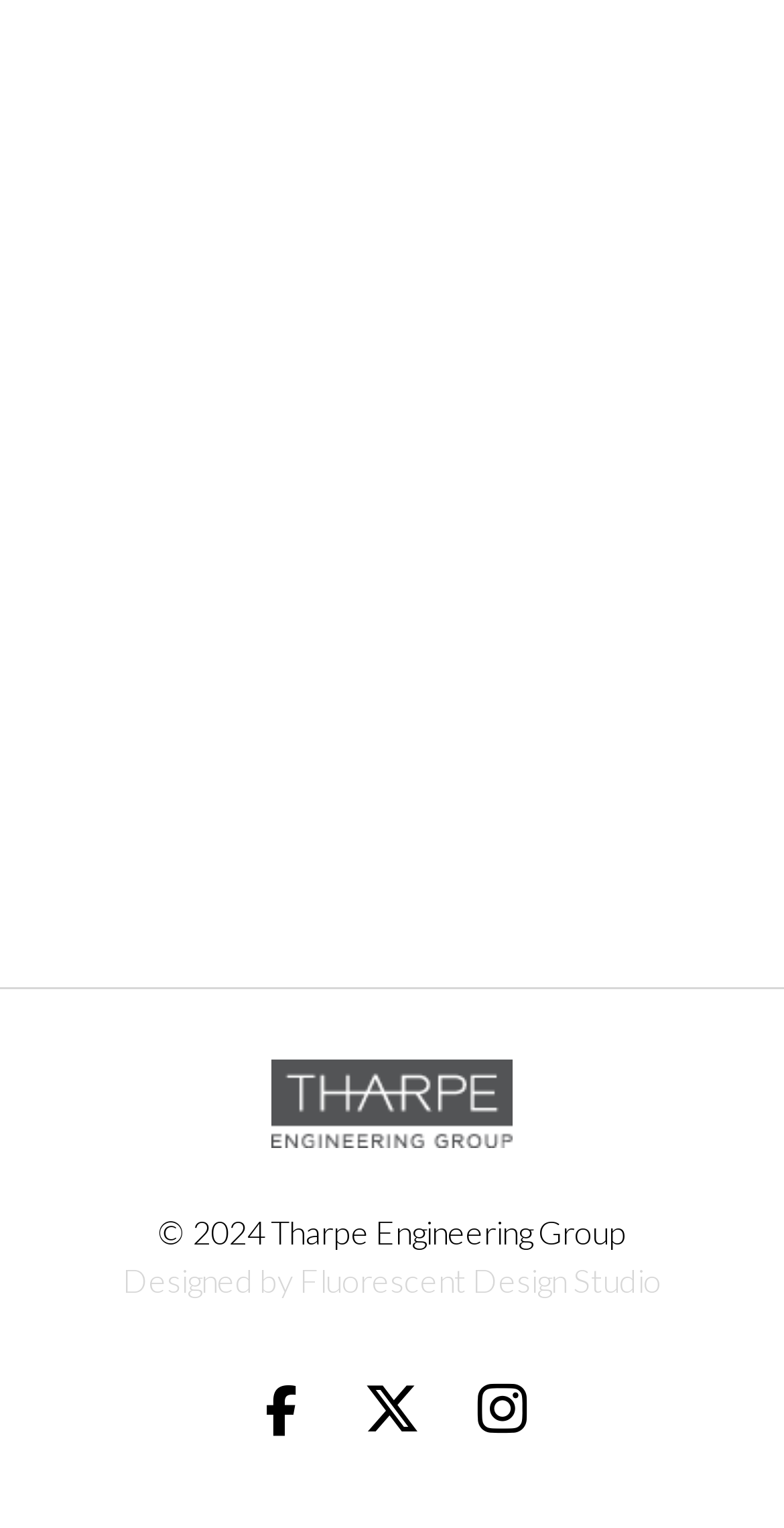Who designed the website?
Please interpret the details in the image and answer the question thoroughly.

The website designer's name can be found in the link element with the text 'Designed by Fluorescent Design Studio' which is located at the bottom of the page.